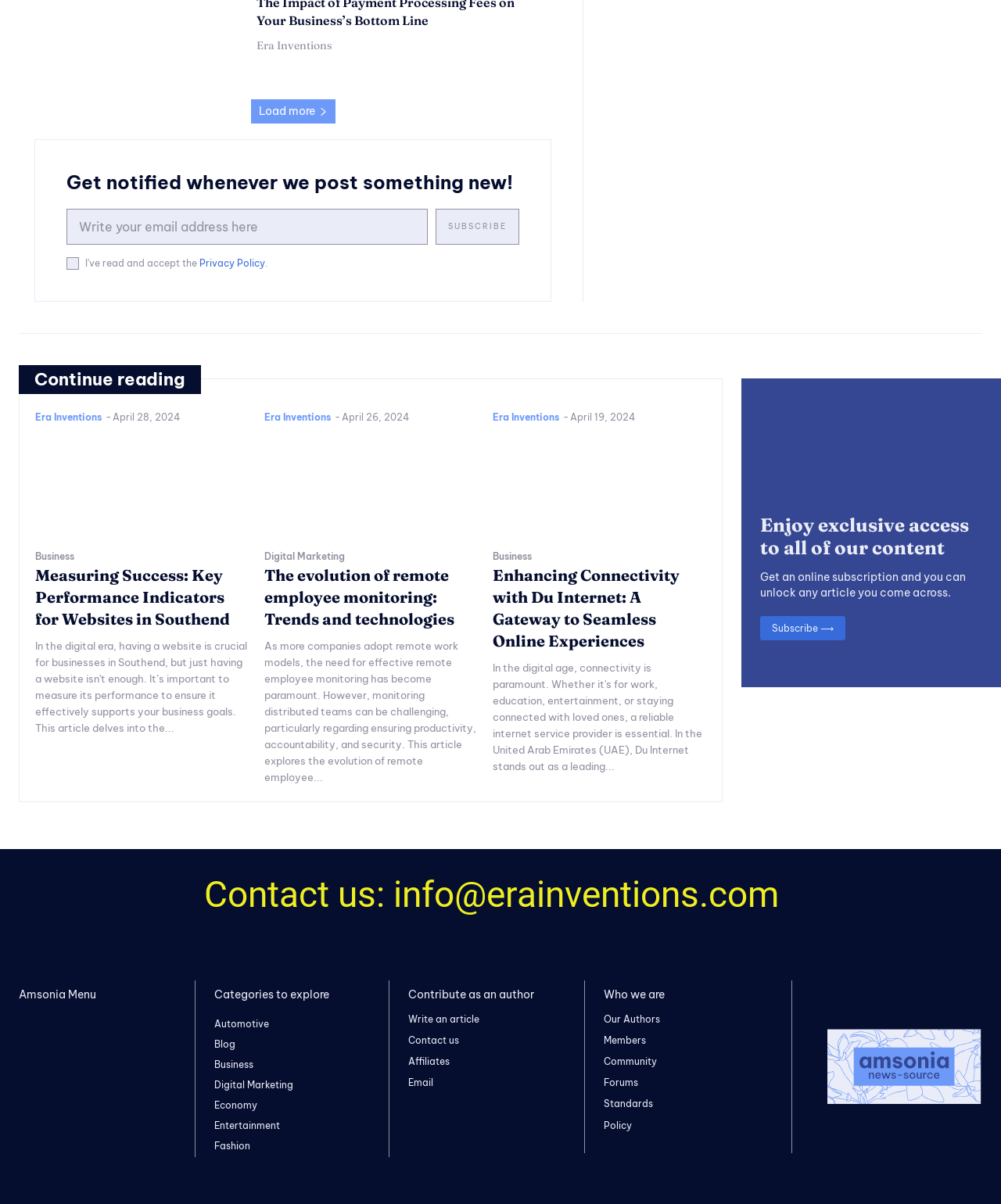Answer the question below in one word or phrase:
What is the purpose of the 'SUBSCRIBE' button?

To subscribe to the newsletter